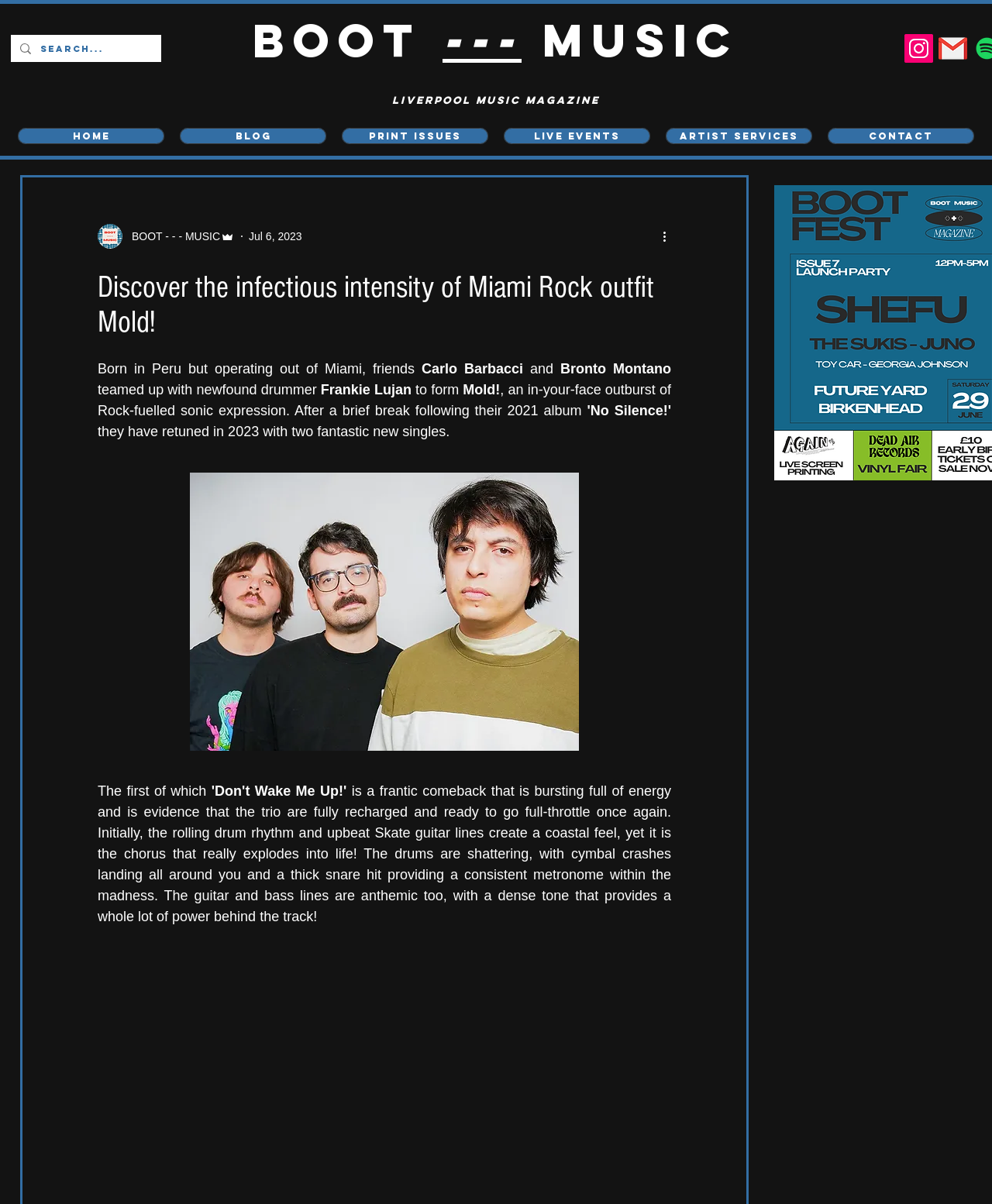Consider the image and give a detailed and elaborate answer to the question: 
What is the name of the band?

I found the answer by reading the text in the heading element, which describes the band Mold! and its members. The text is 'Discover the infectious intensity of Miami Rock outfit Mold!' at coordinates [0.098, 0.224, 0.677, 0.282].